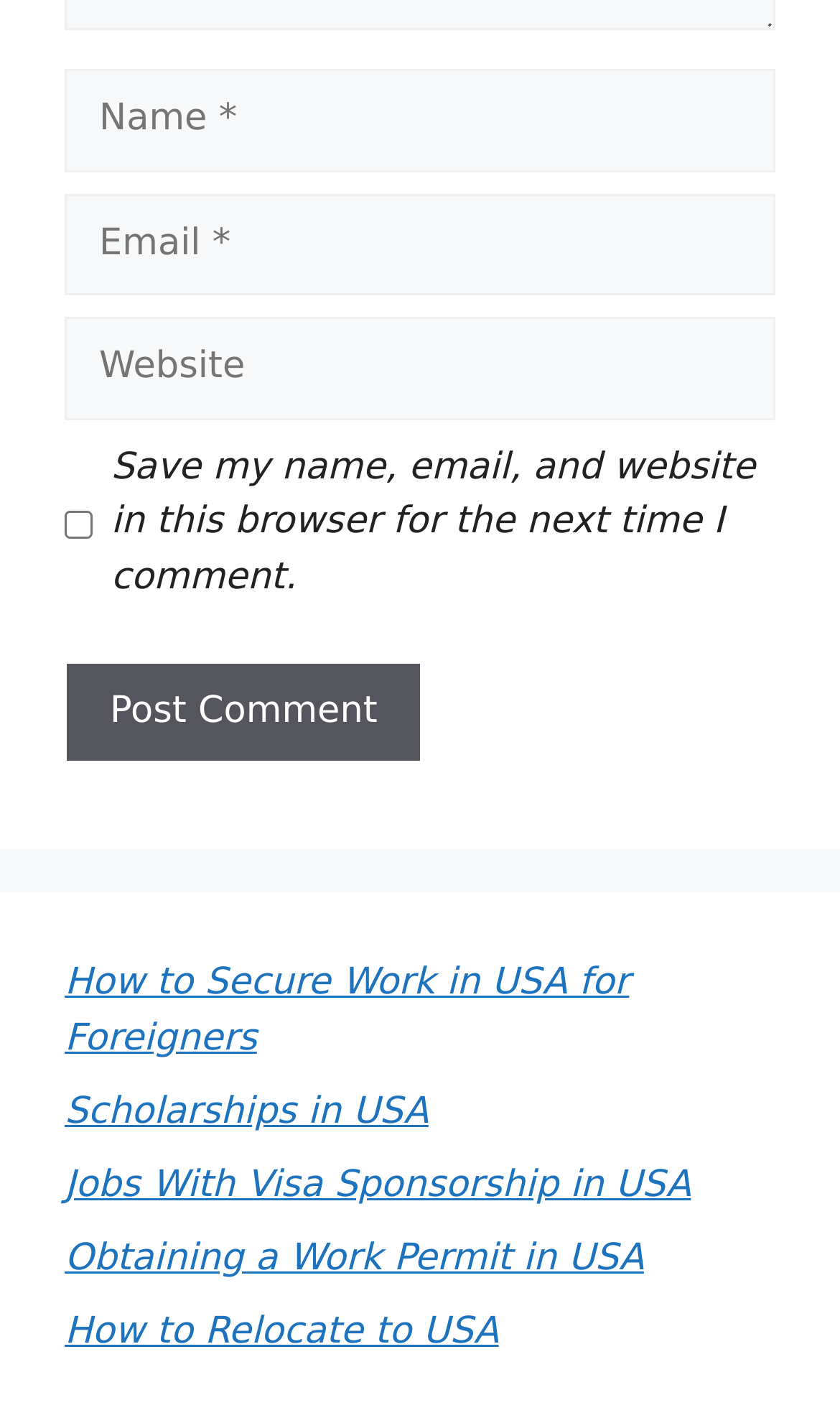Determine the bounding box coordinates for the UI element described. Format the coordinates as (top-left x, top-left y, bottom-right x, bottom-right y) and ensure all values are between 0 and 1. Element description: parent_node: Comment name="author" placeholder="Name *"

[0.077, 0.049, 0.923, 0.121]